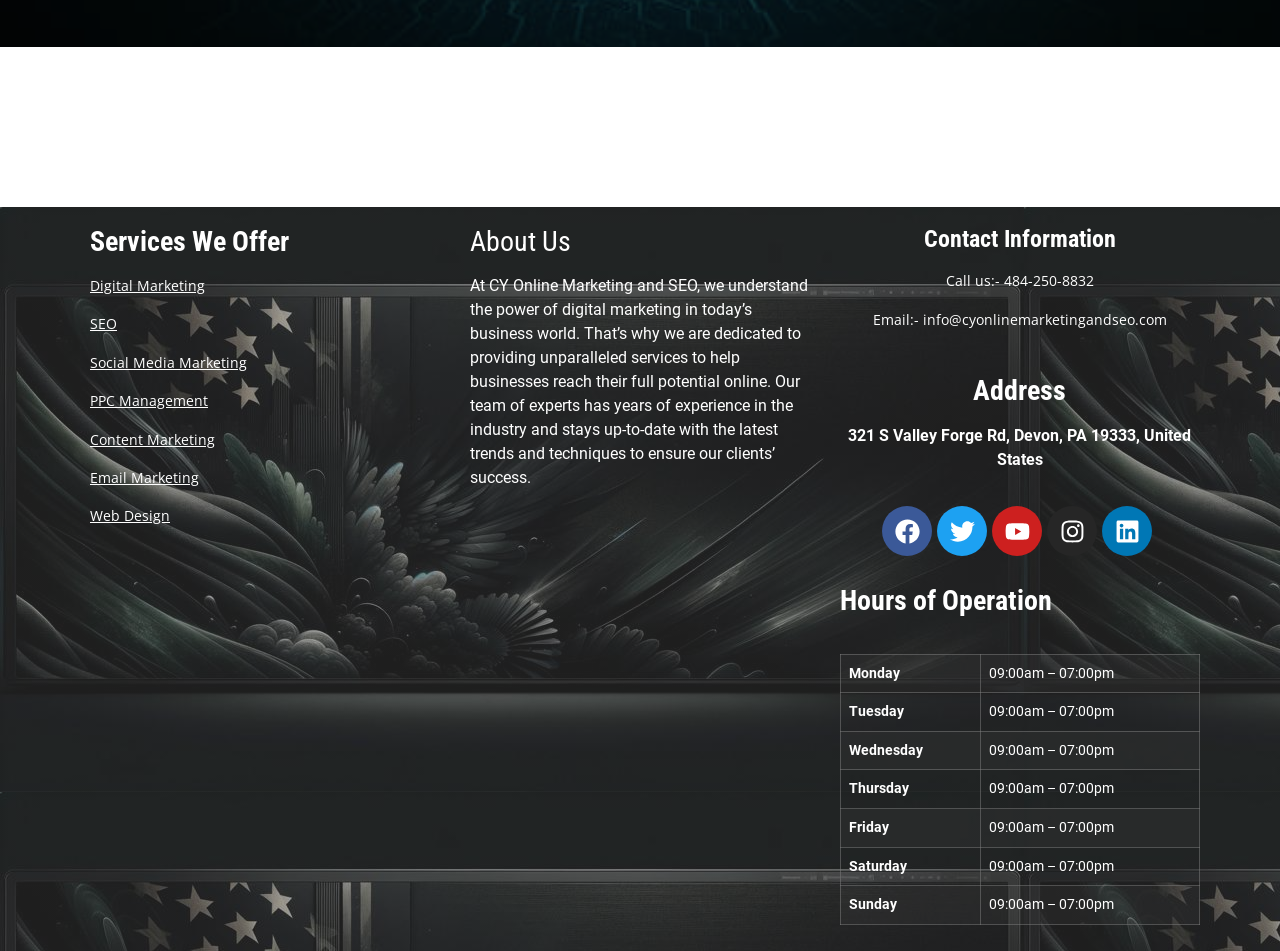Please determine the bounding box coordinates of the element's region to click in order to carry out the following instruction: "Visit Facebook page". The coordinates should be four float numbers between 0 and 1, i.e., [left, top, right, bottom].

[0.689, 0.532, 0.728, 0.585]